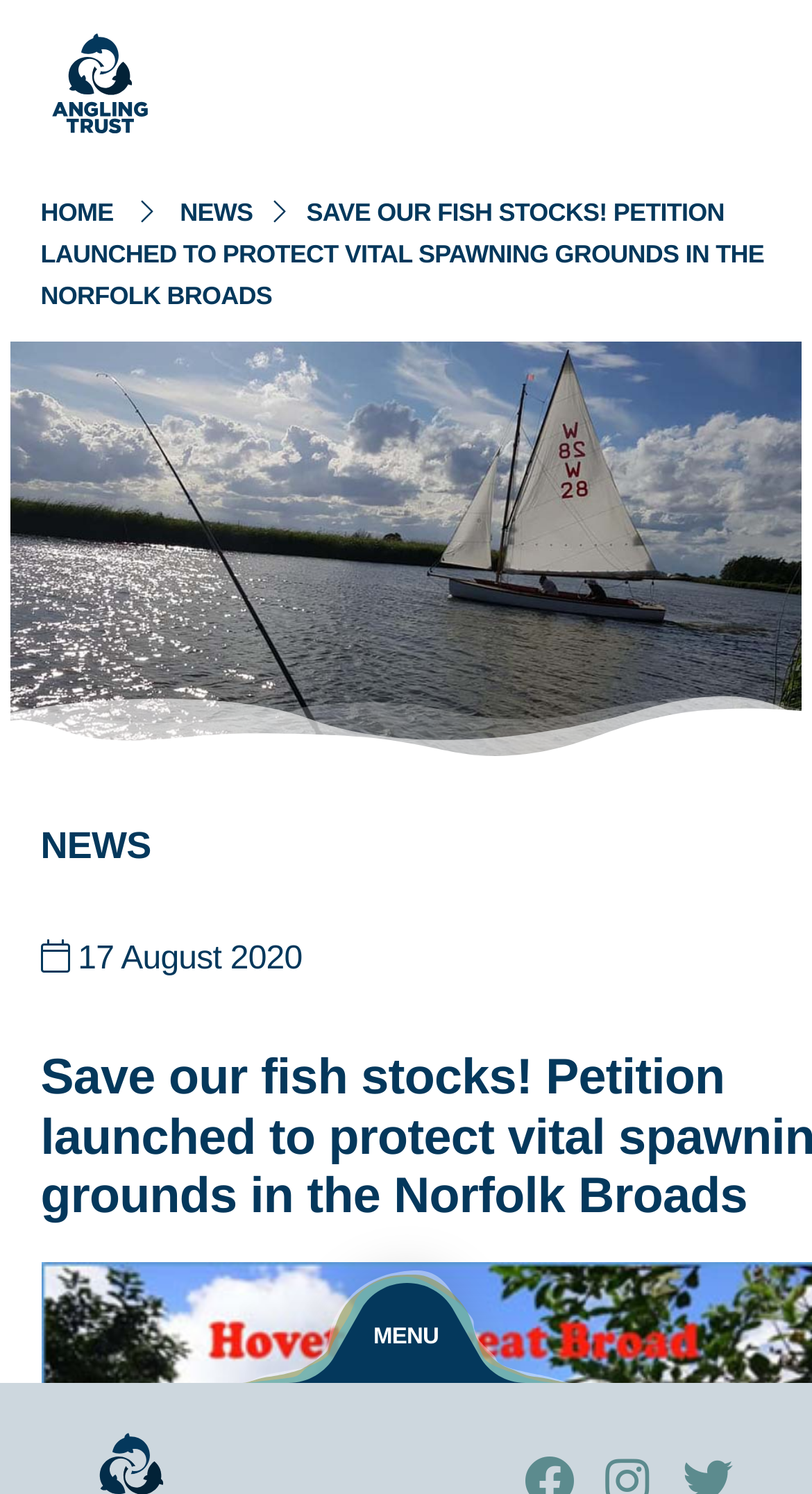Give a one-word or one-phrase response to the question:
What is the background image of the webpage?

Norfolk Broads